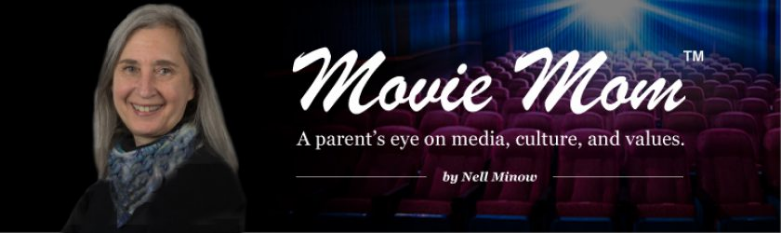Detail everything you observe in the image.

This image features a professional portrait of Nell Minow, known as "Movie Mom." She is smiling warmly, dressed in a stylish outfit with a scarf, set against a dark backdrop reminiscent of a movie theater. The right side of the image showcases the "Movie Mom" logo in elegant white script, accompanied by the tagline "A parent's eye on media, culture, and values." This visual representation highlights Minow's role as a film critic and media commentator, emphasizing her focus on providing insights that help parents navigate the cinematic landscape for their families. The auditorium setting hints at her connection to film and storytelling, inviting viewers to engage with her perspectives on movies.